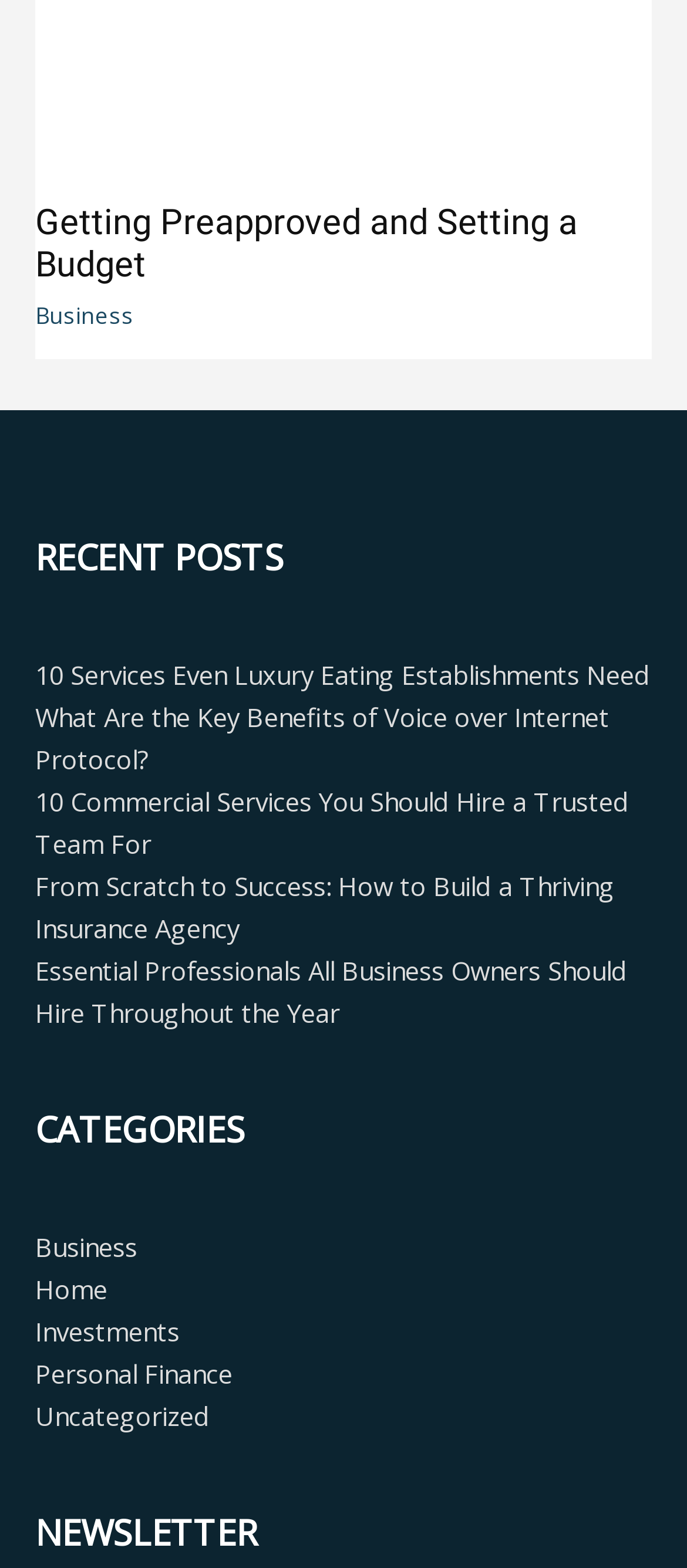Determine the bounding box coordinates for the HTML element described here: "Commercial Floor Sanding".

None